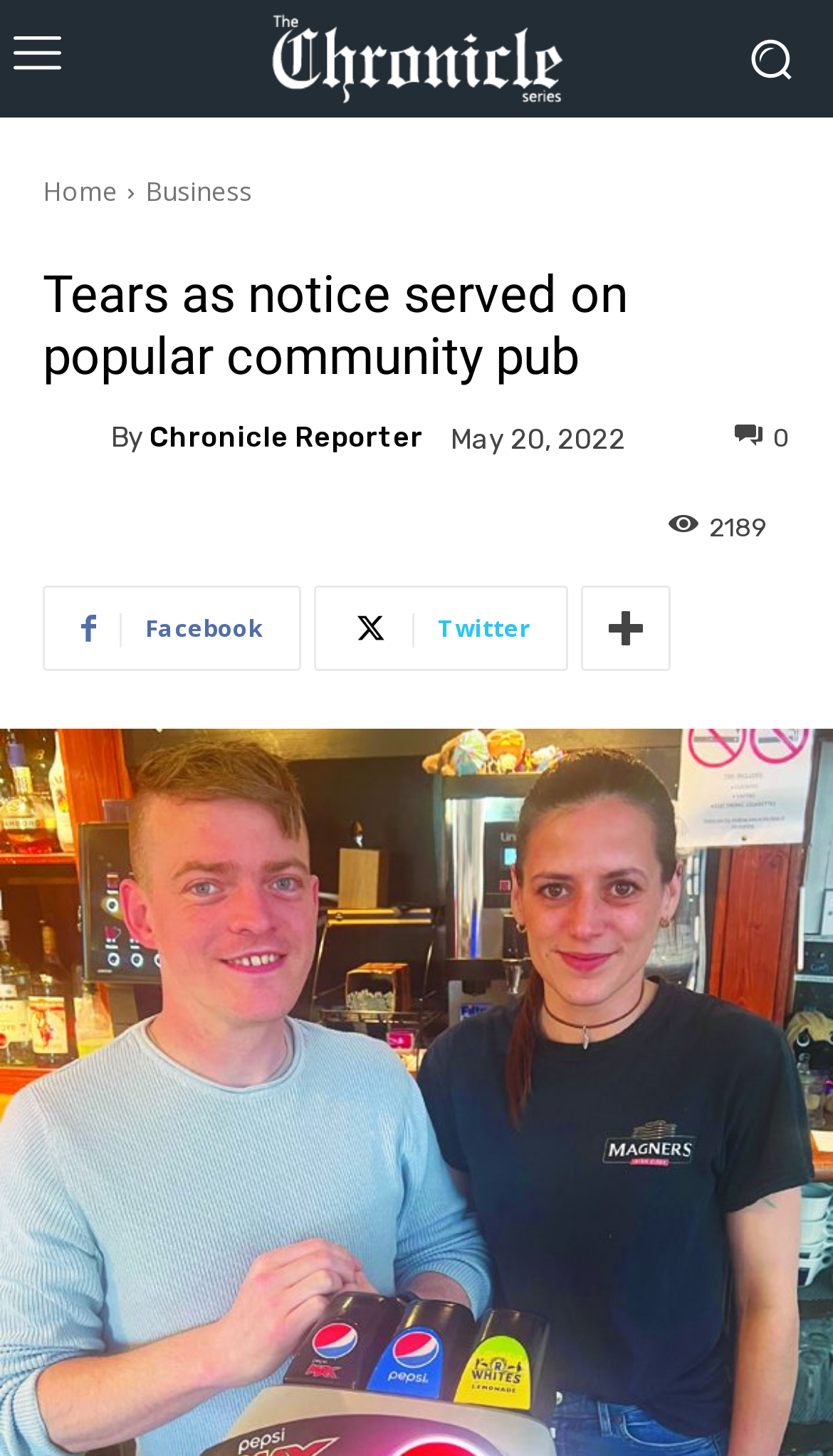How many social media links are there?
Please provide a full and detailed response to the question.

I counted the number of link elements with social media icons, which are Facebook, Twitter, and another unknown icon, to determine that there are three social media links.